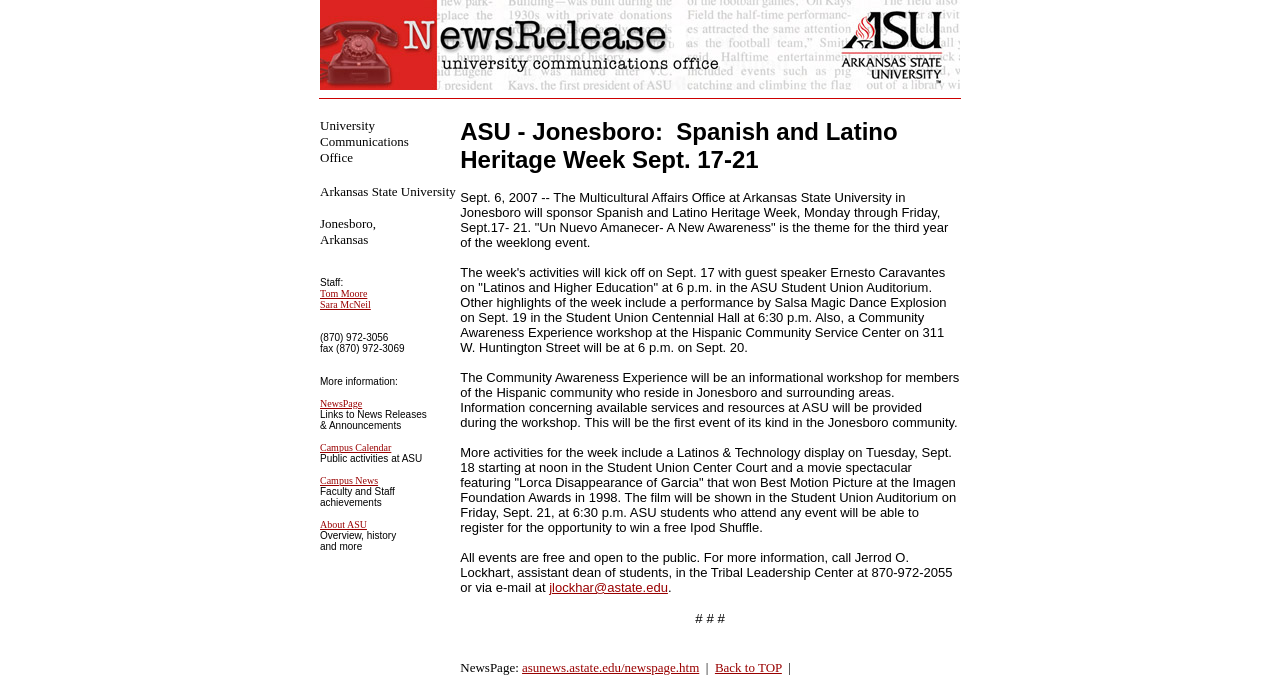Identify the bounding box for the UI element specified in this description: "Tom Moore". The coordinates must be four float numbers between 0 and 1, formatted as [left, top, right, bottom].

[0.25, 0.415, 0.287, 0.431]